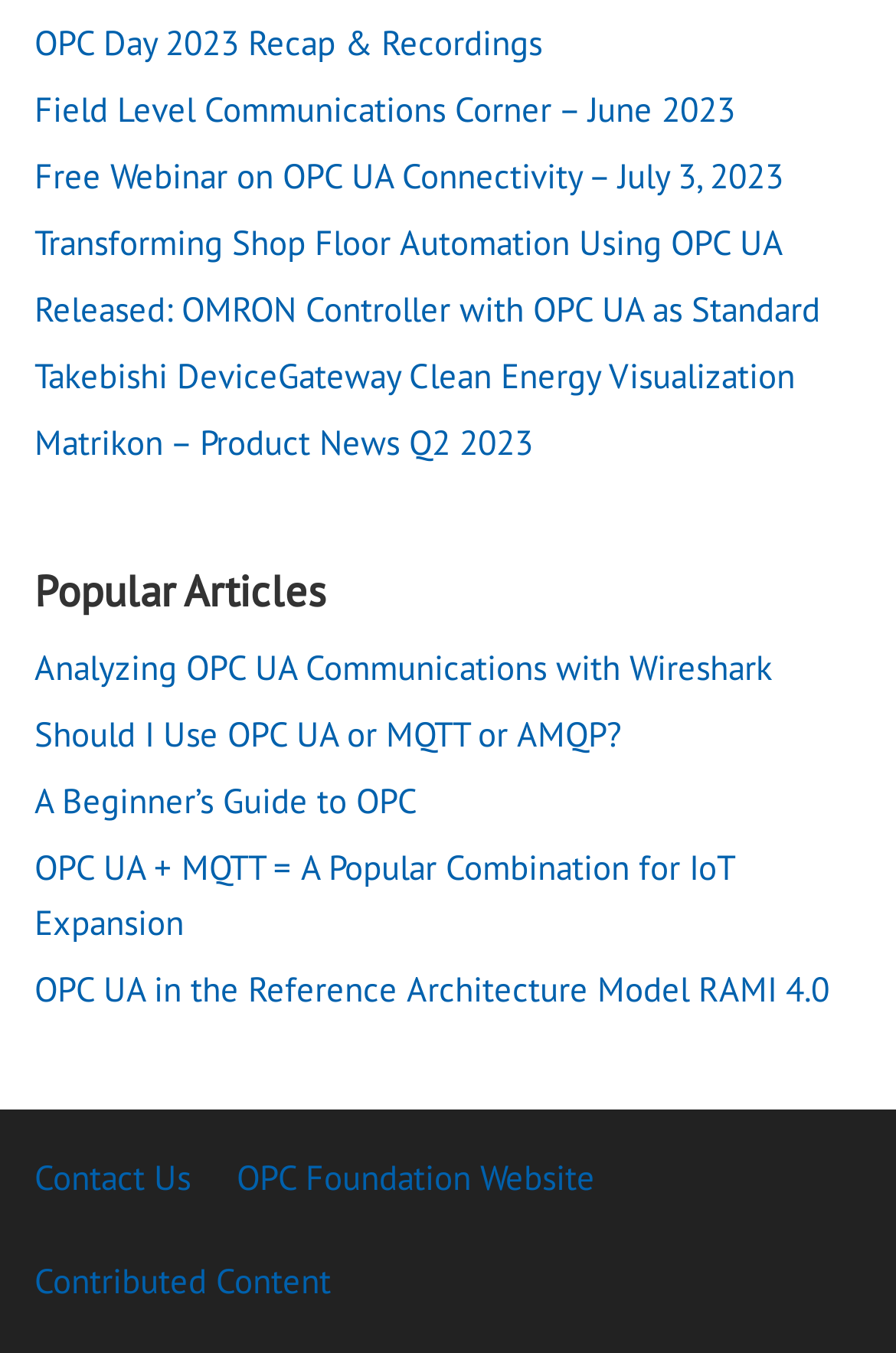Please determine the bounding box coordinates of the element's region to click in order to carry out the following instruction: "View OPC Day 2023 Recap & Recordings". The coordinates should be four float numbers between 0 and 1, i.e., [left, top, right, bottom].

[0.038, 0.015, 0.605, 0.047]